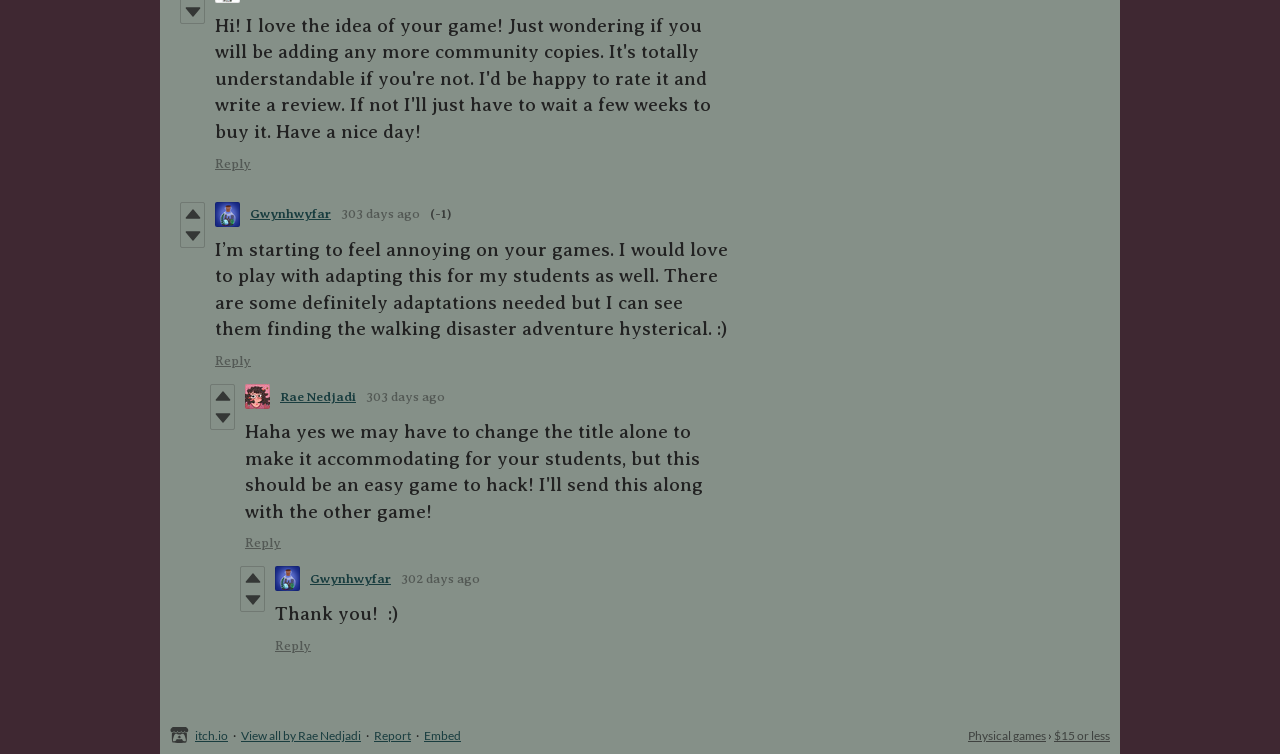What is the date of the second comment?
Can you provide a detailed and comprehensive answer to the question?

The second comment has a timestamp '2023-08-14 07:04:16' which indicates the date of the comment.